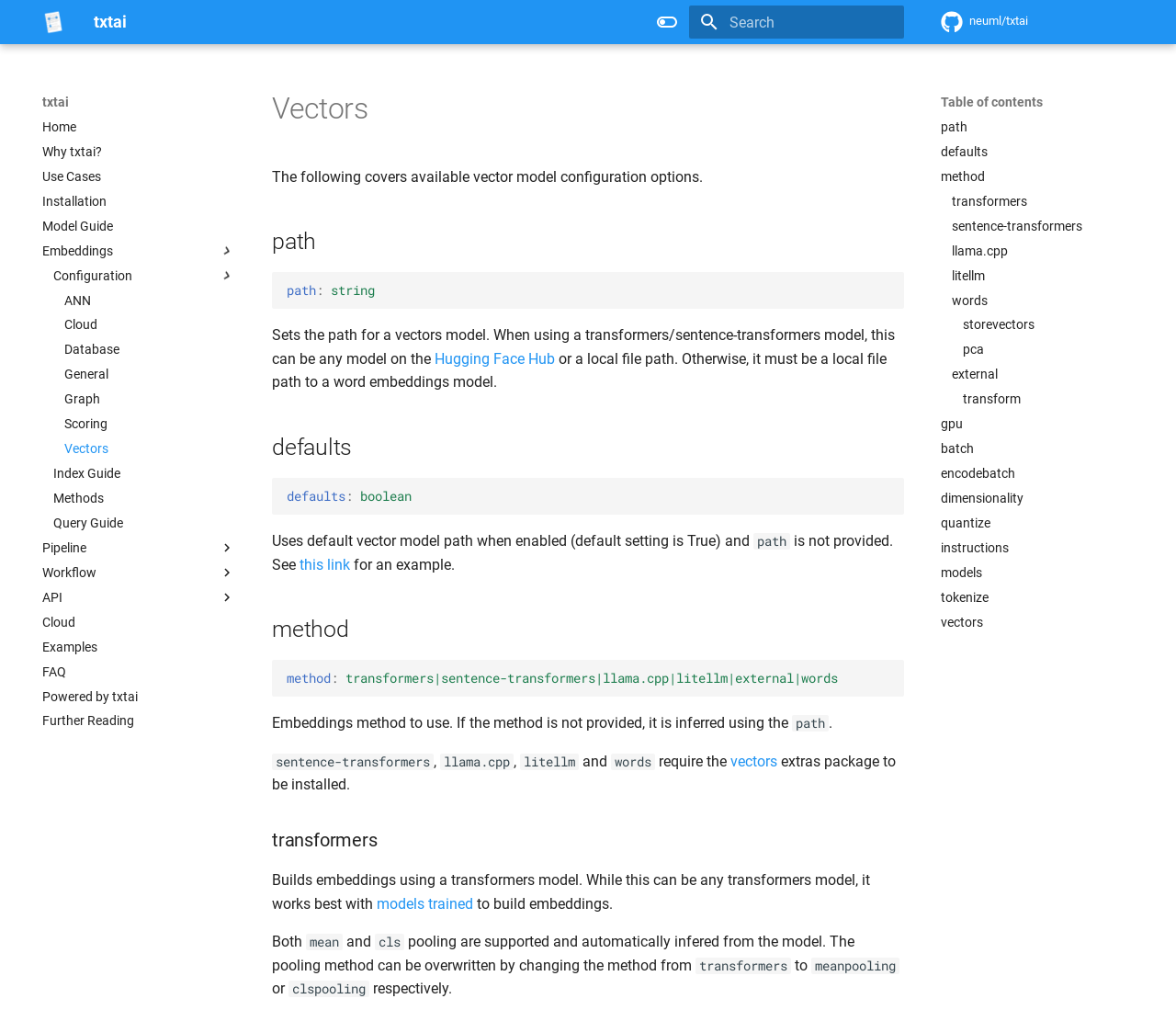Find and specify the bounding box coordinates that correspond to the clickable region for the instruction: "Learn about Vectors".

[0.055, 0.436, 0.2, 0.453]